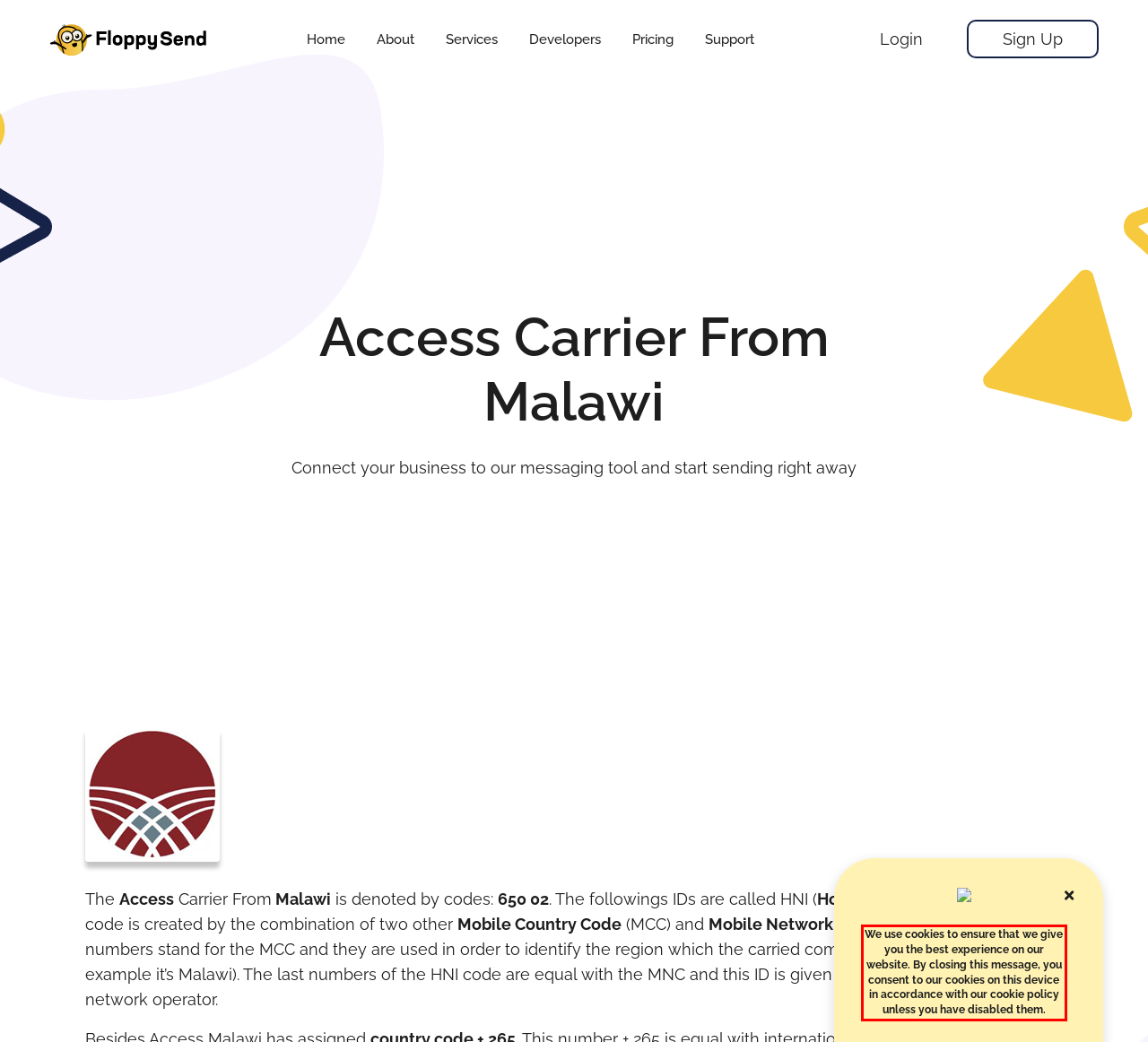Within the provided webpage screenshot, find the red rectangle bounding box and perform OCR to obtain the text content.

We use cookies to ensure that we give you the best experience on our website. By closing this message, you consent to our cookies on this device in accordance with our cookie policy unless you have disabled them.